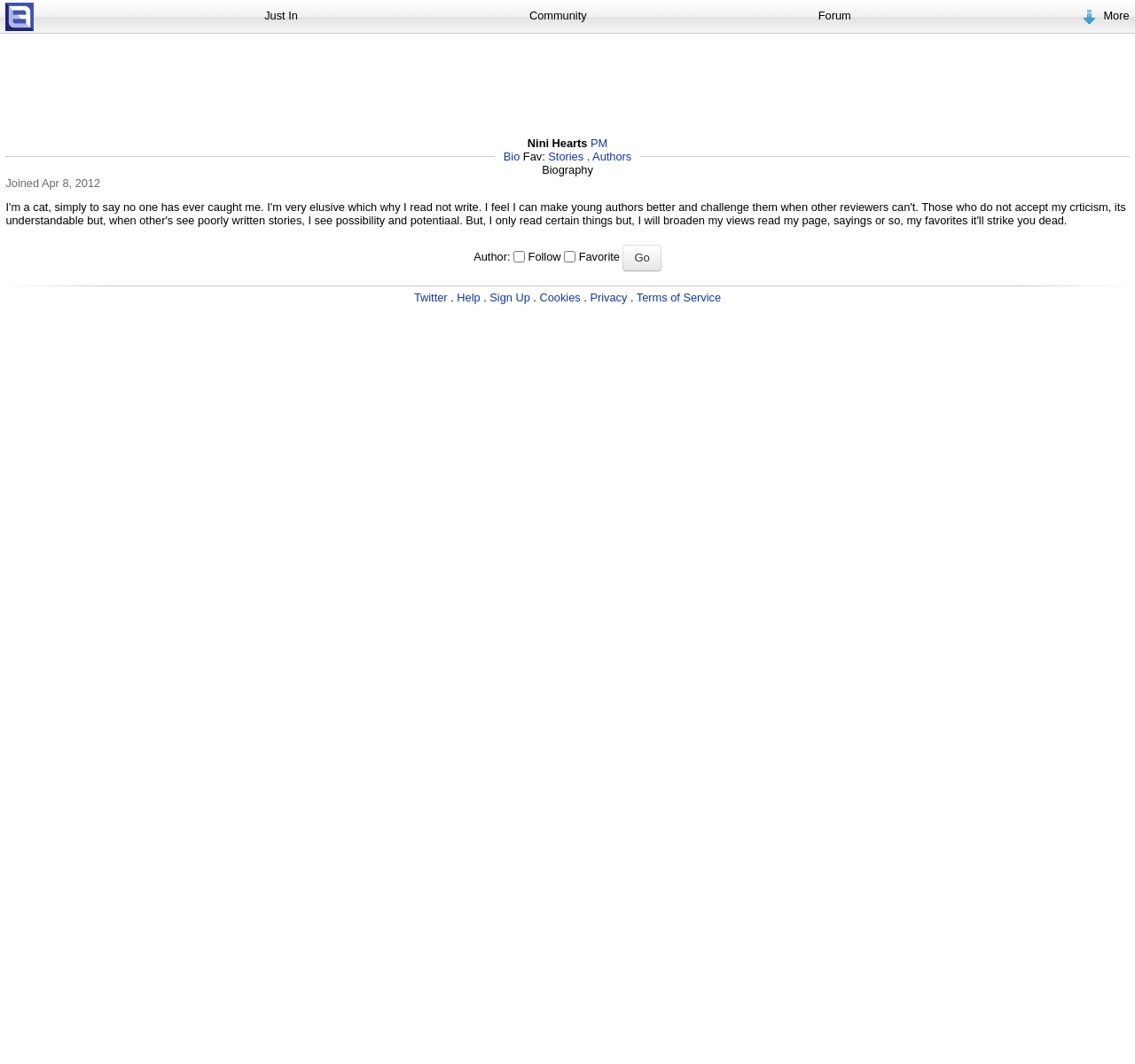What is the purpose of the 'Go' button?
Can you provide a detailed and comprehensive answer to the question?

The 'Go' button is located next to the checkboxes and labels, suggesting that it is used to submit a form or perform an action related to the author's profile or settings.